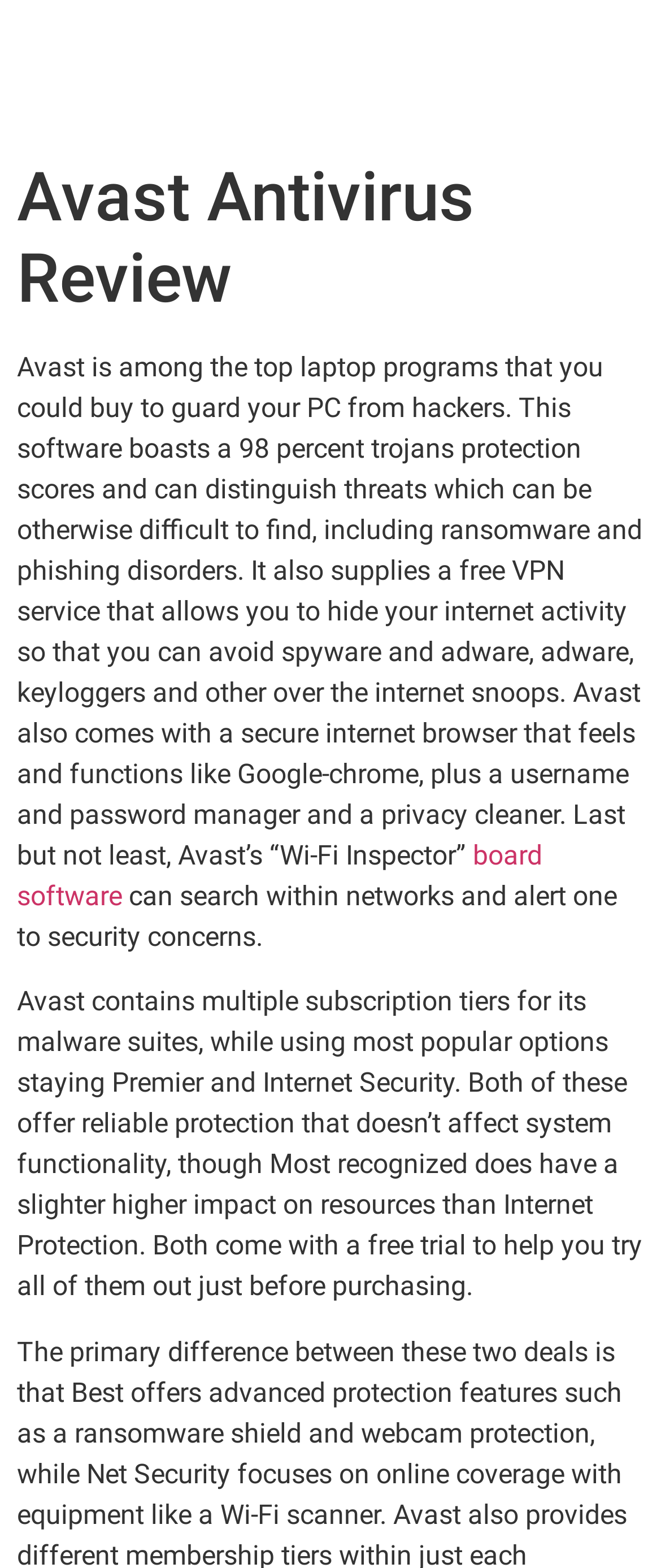Identify the bounding box of the HTML element described here: "board software". Provide the coordinates as four float numbers between 0 and 1: [left, top, right, bottom].

[0.026, 0.535, 0.821, 0.582]